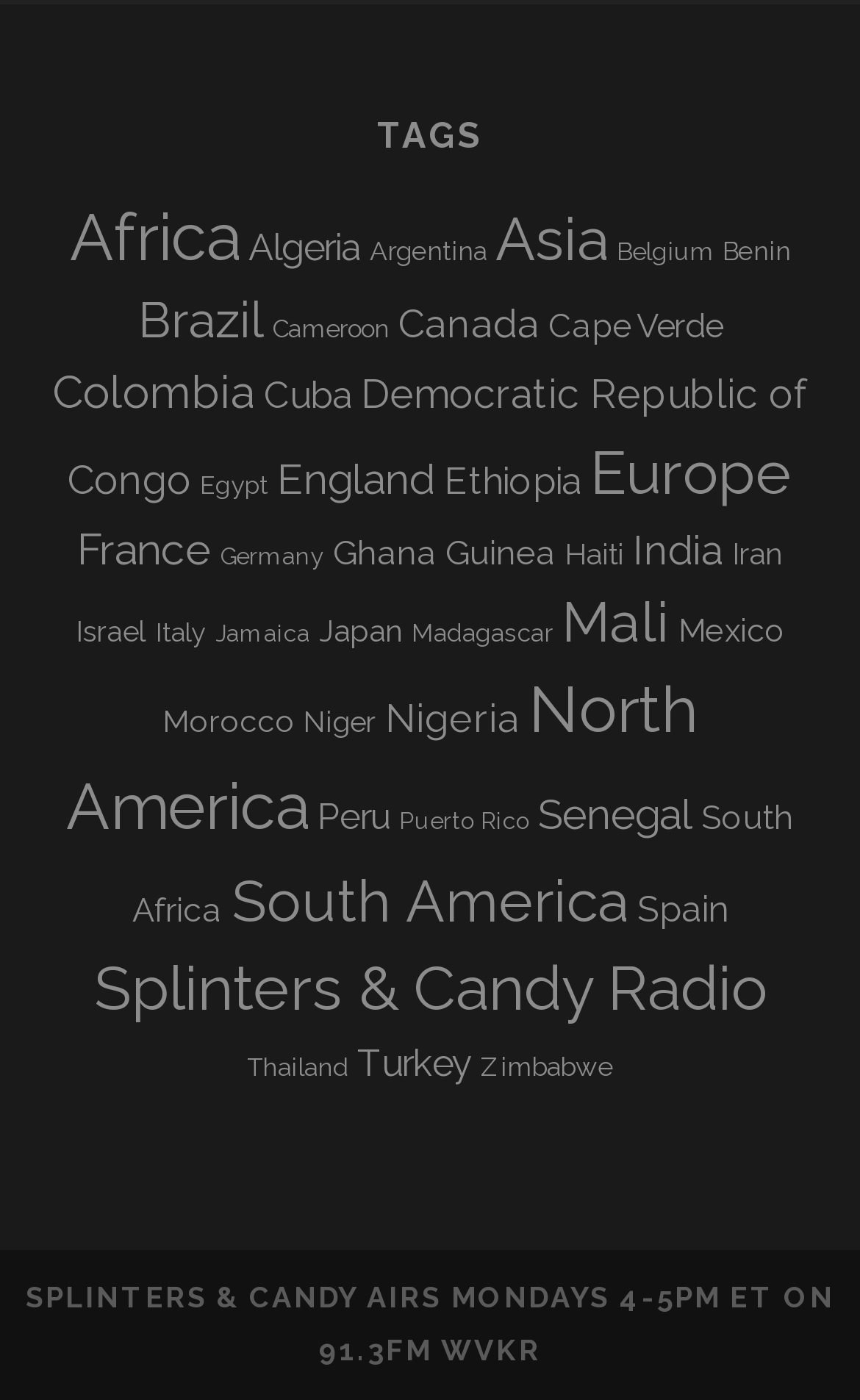Locate the UI element described by Puerto Rico in the provided webpage screenshot. Return the bounding box coordinates in the format (top-left x, top-left y, bottom-right x, bottom-right y), ensuring all values are between 0 and 1.

[0.464, 0.577, 0.615, 0.596]